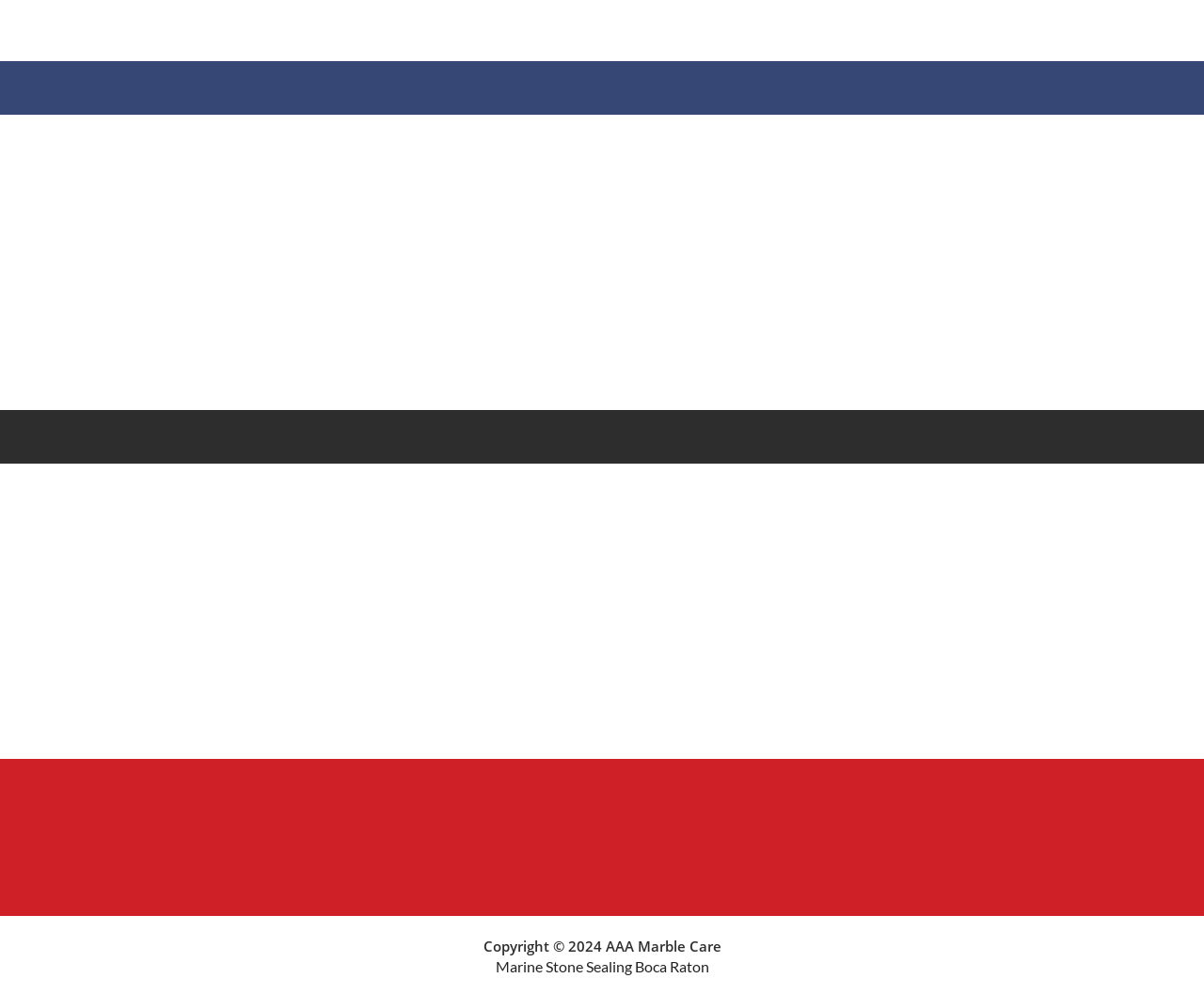What service does the company provide in Hialeah?
Using the image, provide a detailed and thorough answer to the question.

The service is obtained from the text 'Hialeah Marble Polishing' which is located at the top of the webpage, indicating that the company provides marble polishing services in Hialeah.